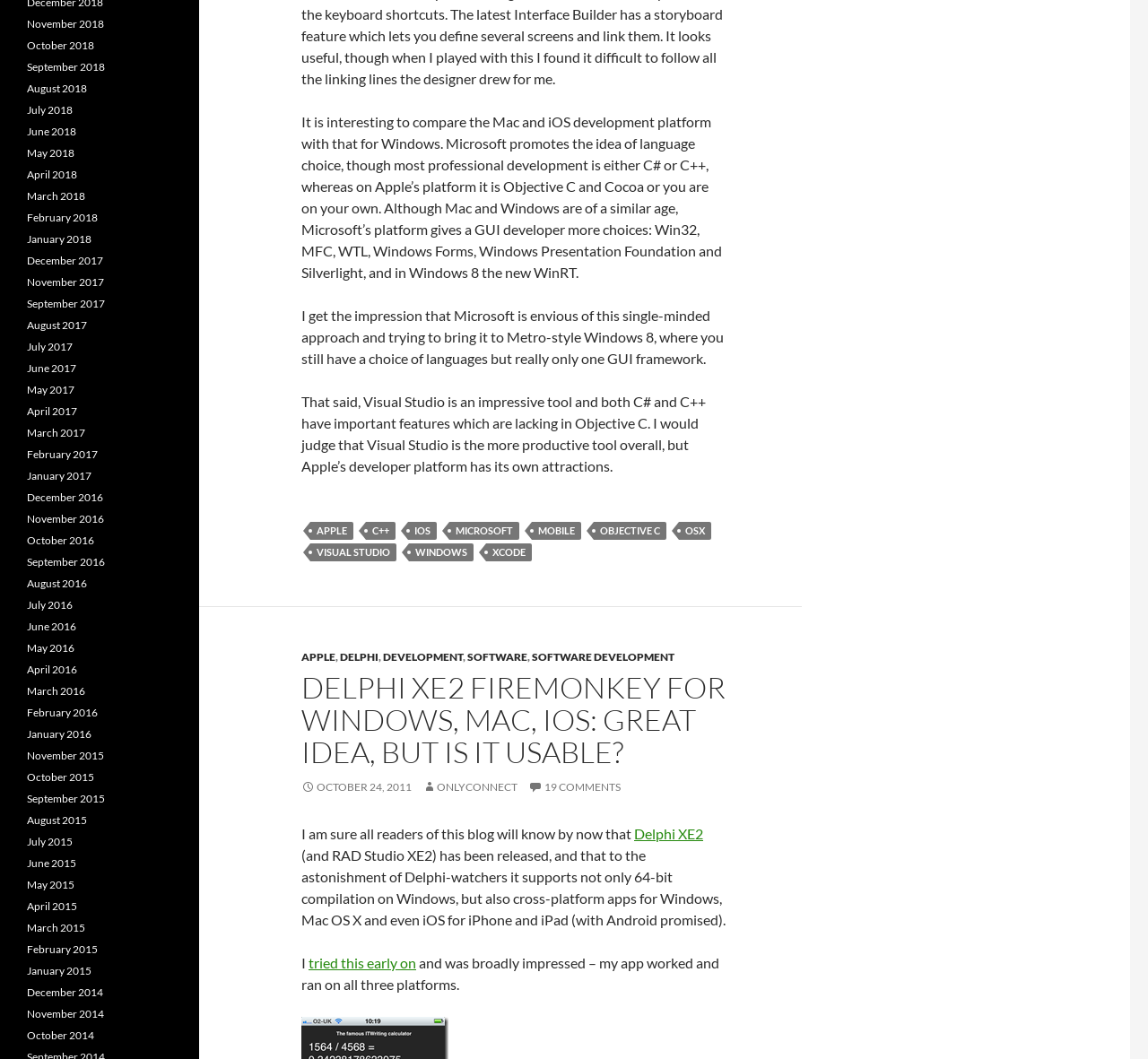Please provide the bounding box coordinates in the format (top-left x, top-left y, bottom-right x, bottom-right y). Remember, all values are floating point numbers between 0 and 1. What is the bounding box coordinate of the region described as: Got it!

None